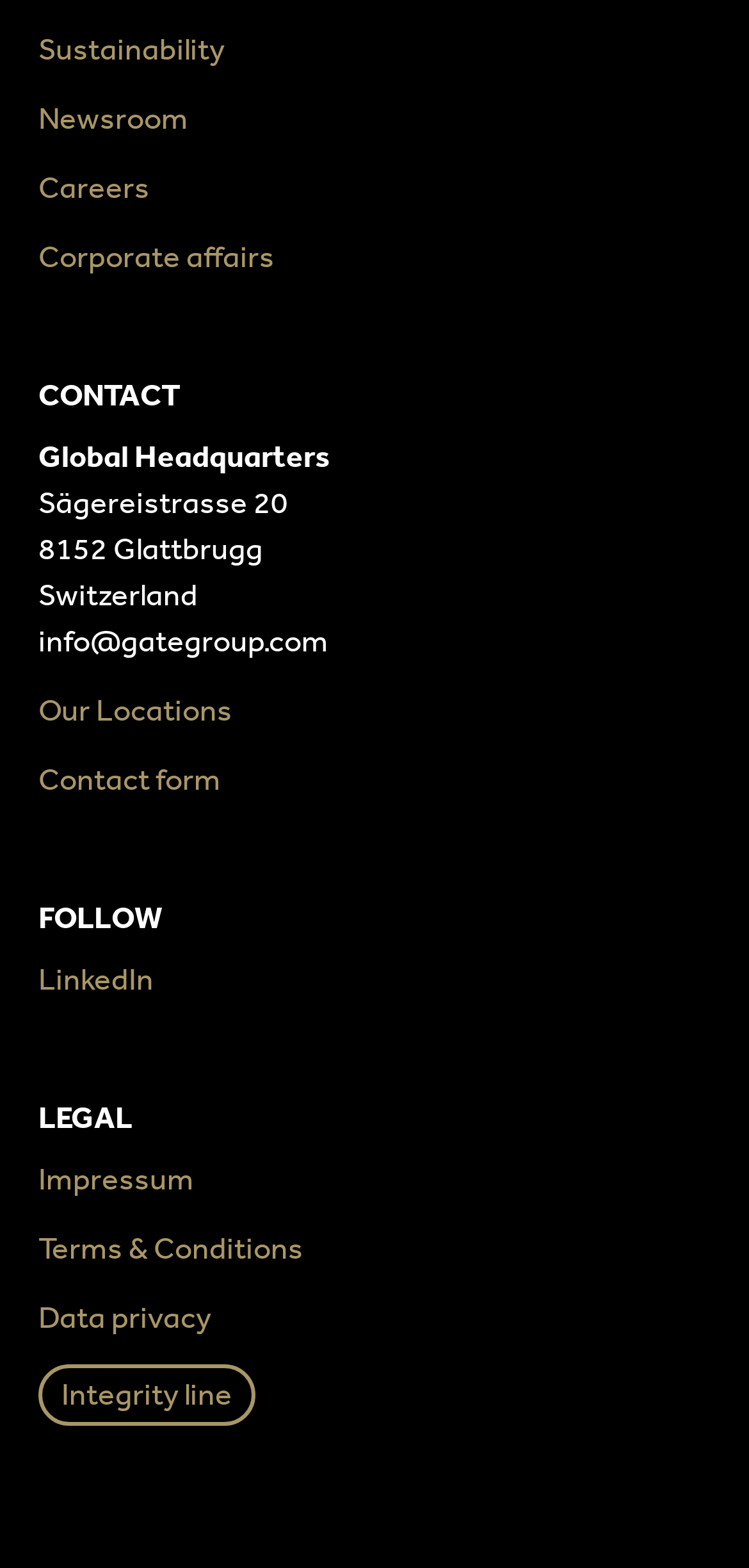What social media platform is linked?
Please provide a single word or phrase as your answer based on the screenshot.

LinkedIn